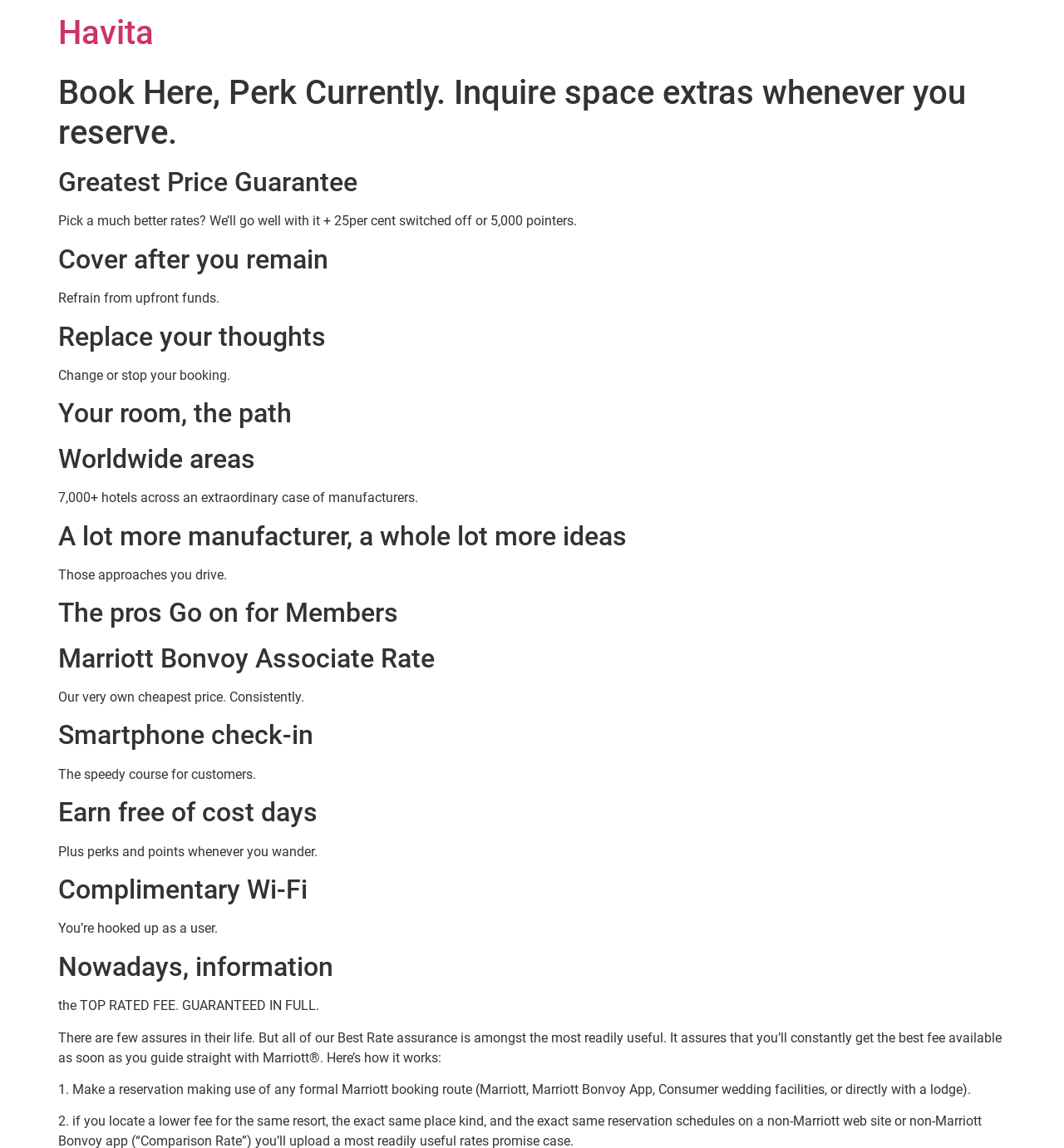Provide an in-depth caption for the contents of the webpage.

The webpage is about booking a hotel room with Havita, emphasizing the benefits of booking directly with them. At the top, there is a prominent heading "Havita" with a link to the website. Below it, there is a header section with a heading "Book Here, Perk Currently. Inquire space extras whenever you reserve." 

The main content is divided into several sections, each with a heading and a brief description. The first section is about the "Greatest Price Guarantee", followed by a section about "Cover after you remain" with a note about no upfront payments. The next sections are about "Replace your thoughts" with the option to change or stop a booking, "Your room, the path" and "Worldwide areas" with a mention of 7,000+ hotels across various manufacturers.

Further down, there are sections about "A lot more manufacturer, a whole lot more ideas", "The pros Go on for Members", "Marriott Bonvoy Associate Rate", and "Smartphone check-in" with a note about the speedy course for customers. The page also highlights the benefits of earning free days, complimentary Wi-Fi, and getting the best rate guaranteed.

At the bottom, there is a section titled "Nowadays, information" with a prominent heading about the TOP RATED FEE GUARANTEED IN FULL, followed by a detailed explanation of how the Best Rate assurance works, including the steps to make a reservation using any official Marriott booking route.